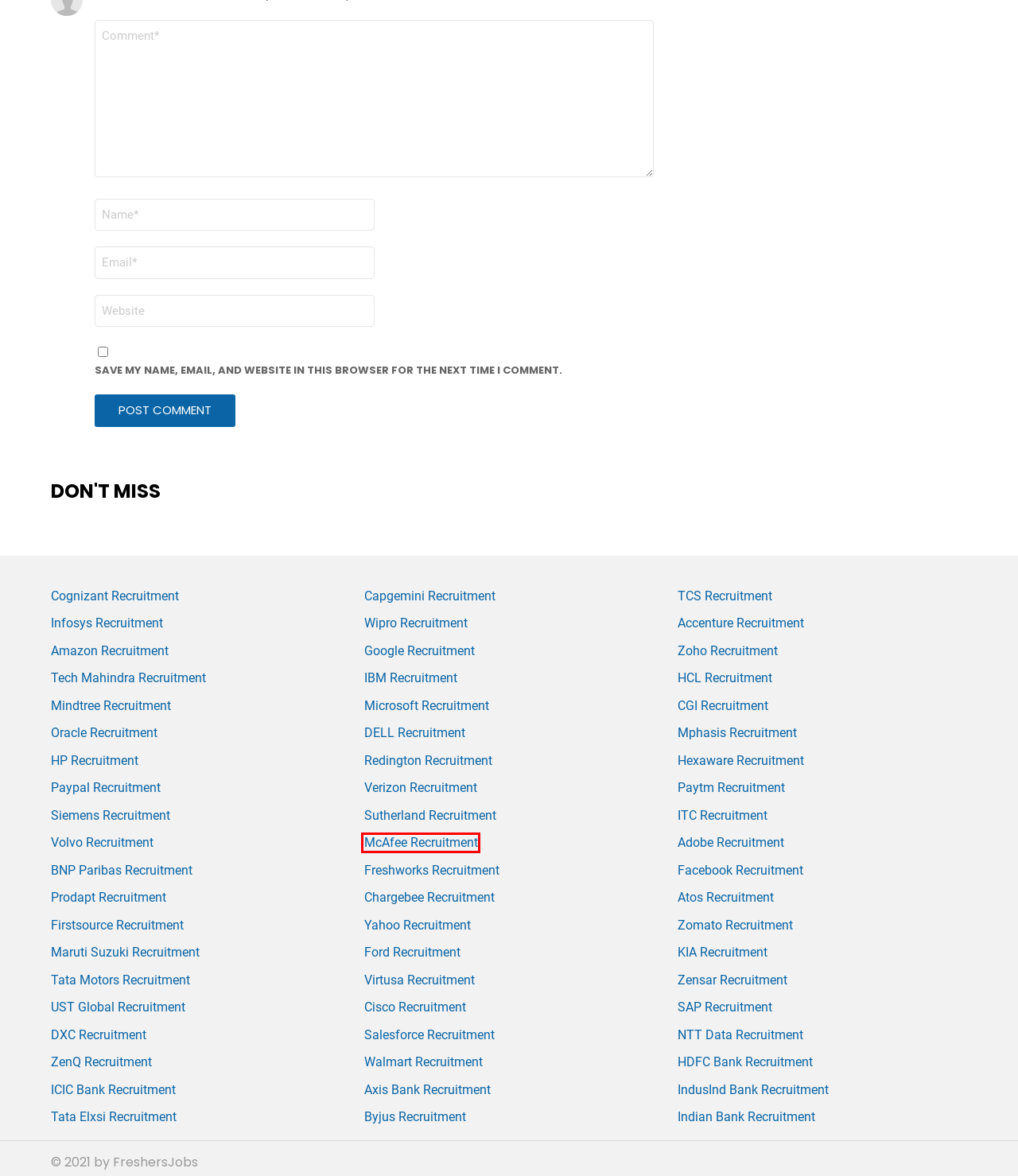Observe the screenshot of a webpage with a red bounding box around an element. Identify the webpage description that best fits the new page after the element inside the bounding box is clicked. The candidates are:
A. Redington Recruitment | Redington Careers | Redington Jobs for Freshers
B. McAfee Recruitment | McAfee Careers | McAfee Jobs for Freshers
C. UST Global Recruitment | UST Global Careers | UST Global Jobs for Freshers
D. ZenQ Recruitment | ZenQ Careers | ZenQ Jobs for Freshers
E. Verizon Recruitment | Verizon Careers | Verizon Jobs for Freshers
F. Capgemini Recruitment | Capgemini Careers | Capgemini Jobs for Freshers
G. BYJU’S Recruitment | BYJU’S Careers | BYJU’S Jobs for Freshers
H. Sutherland Recruitment | Sutherland Careers | Sutherland Jobs for Freshers

B